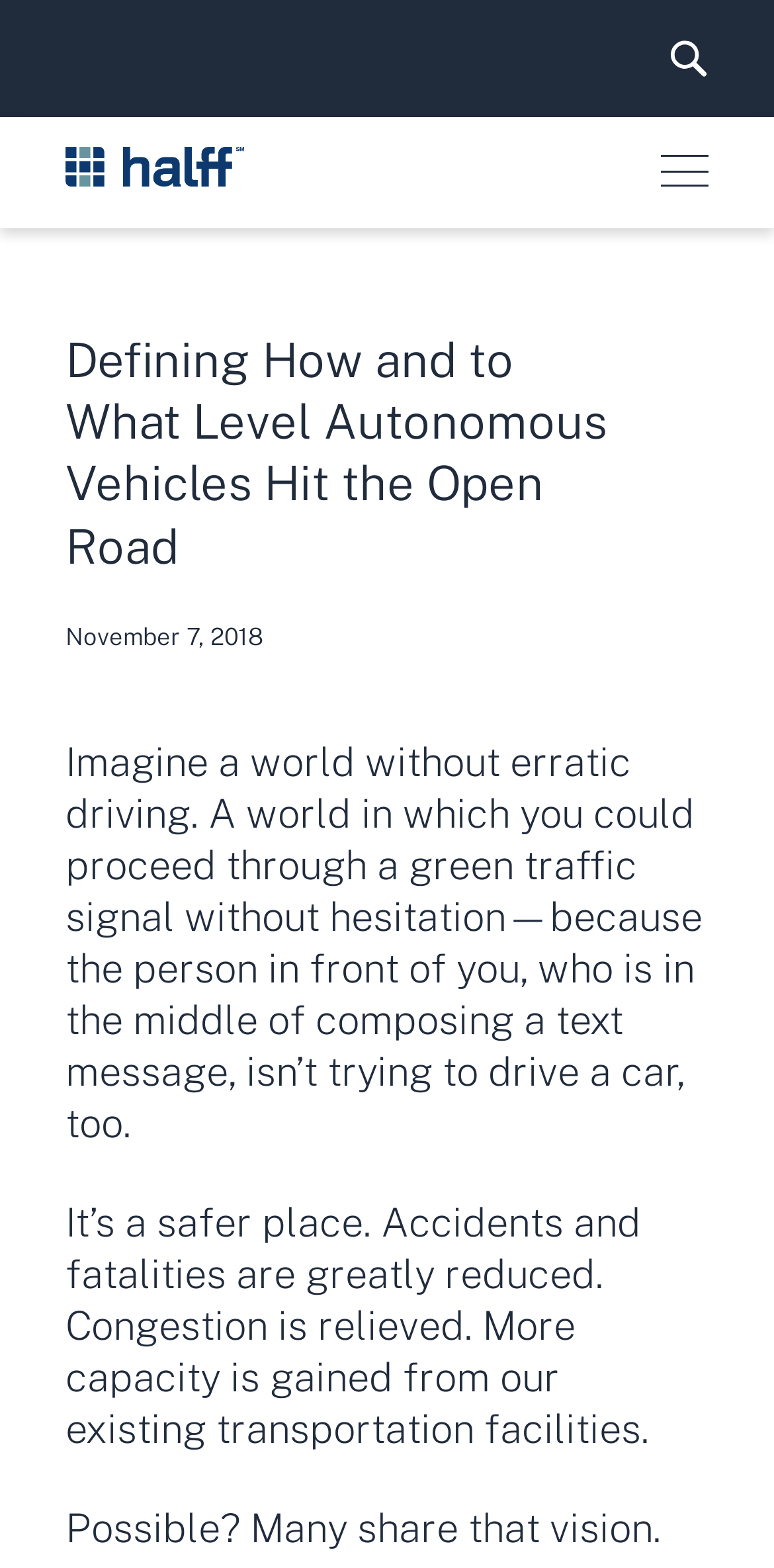Extract the primary headline from the webpage and present its text.

Defining How and to What Level Autonomous Vehicles Hit the Open Road